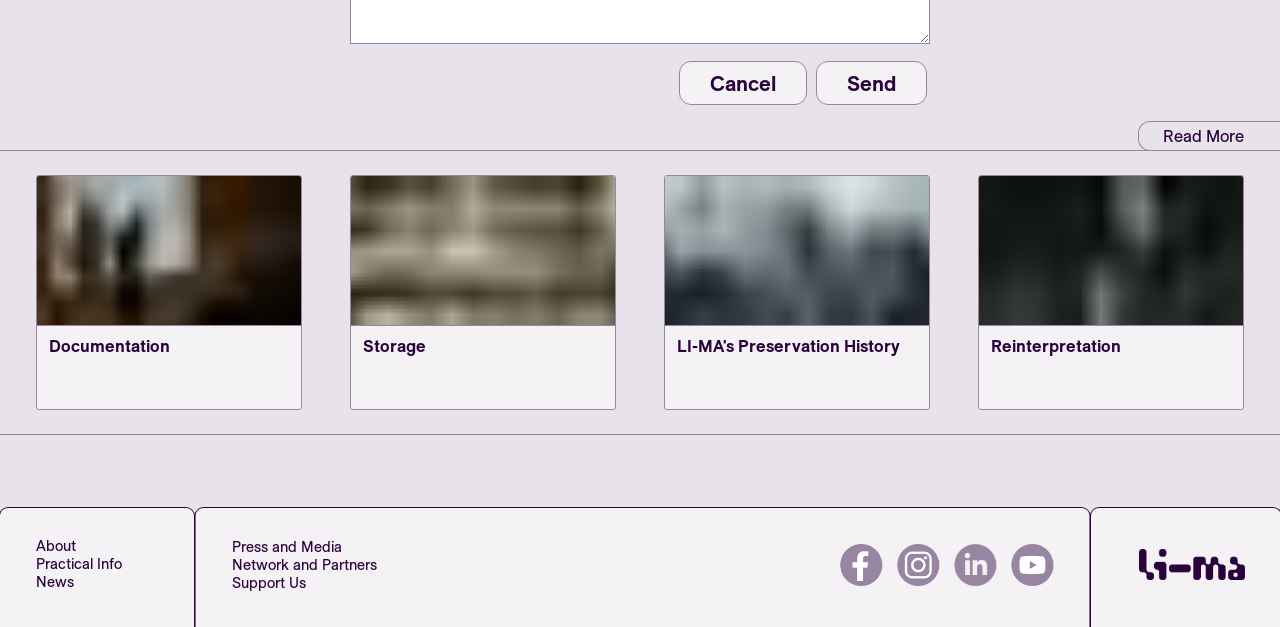Answer this question in one word or a short phrase: What is the text of the first link in the middle section?

Documentation